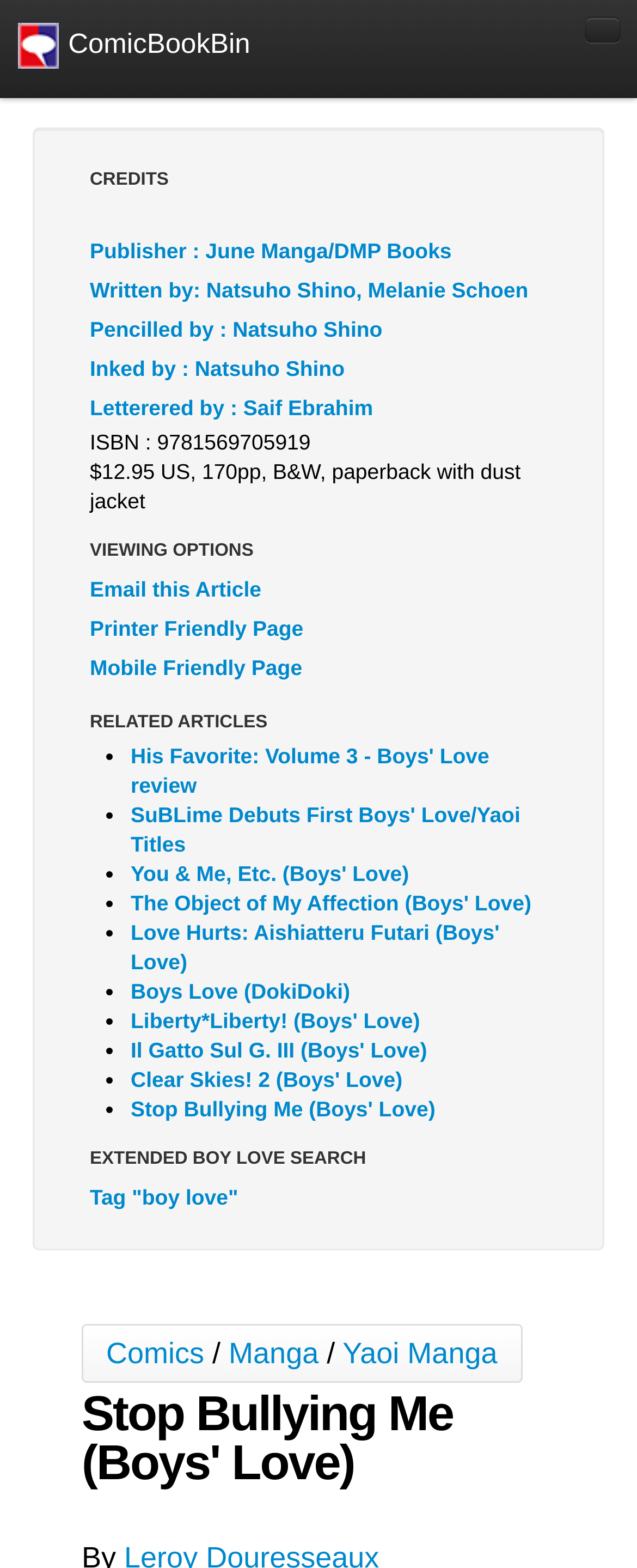What is the publisher of the book?
Kindly answer the question with as much detail as you can.

I found the answer by looking at the credits section of the webpage, where it says 'Publisher : June Manga/DMP Books'.